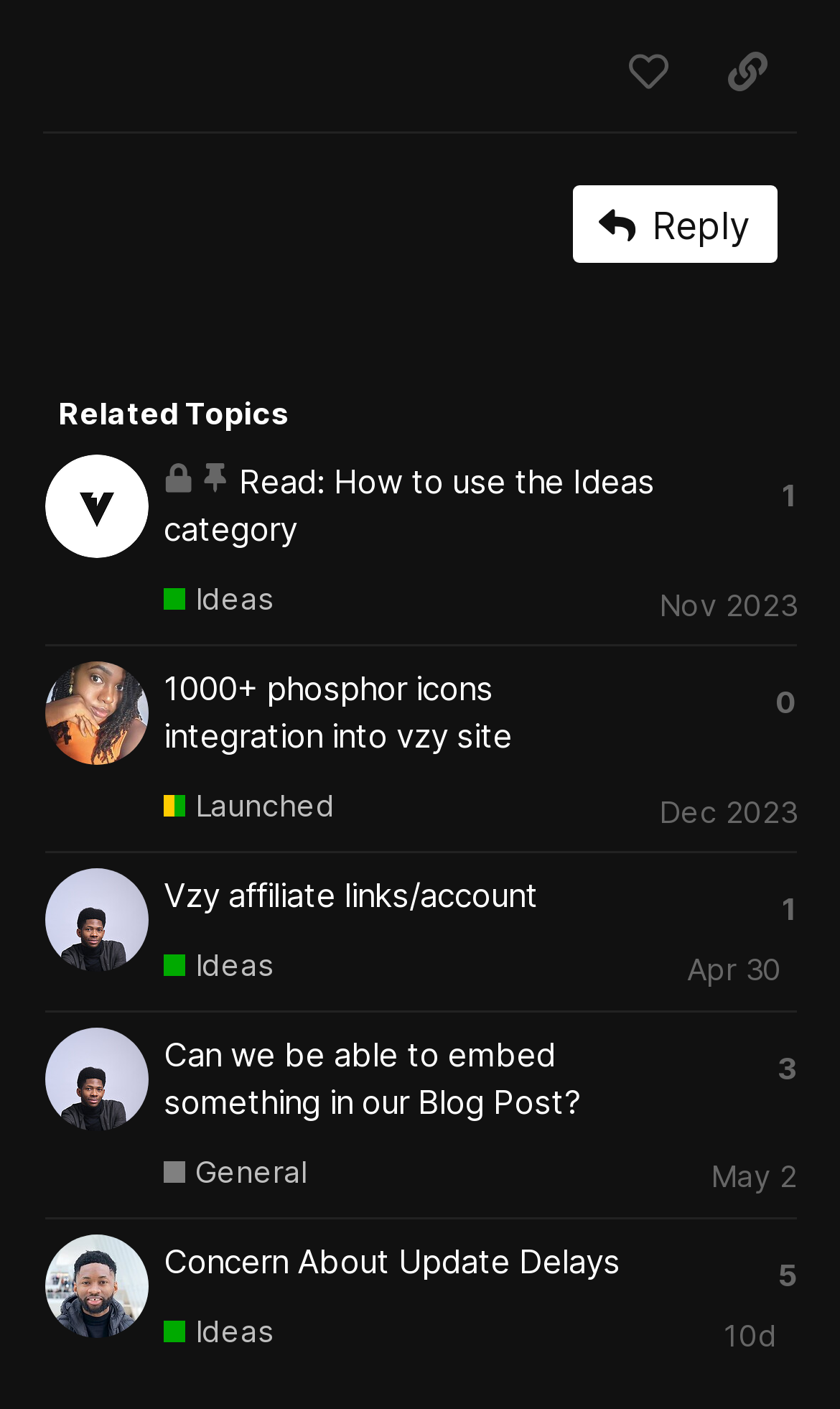Who is the latest poster of the 'Vzy affiliate links/account' topic?
Refer to the image and provide a one-word or short phrase answer.

christopher